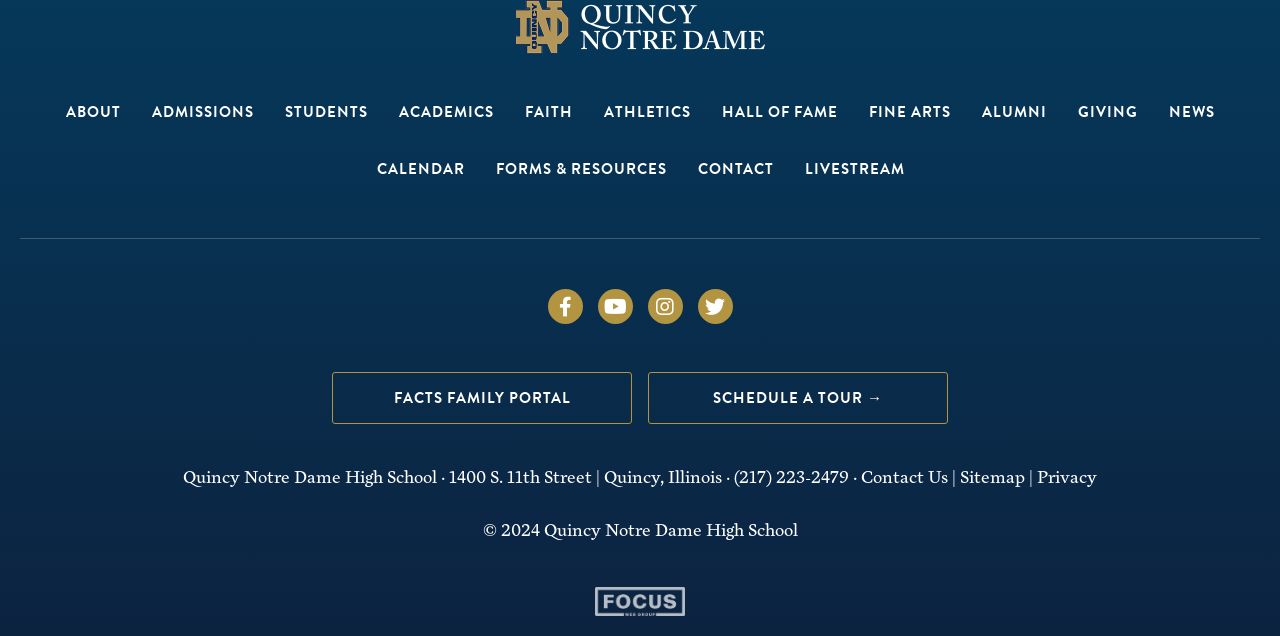Please determine the bounding box coordinates of the element to click on in order to accomplish the following task: "View the Sitemap". Ensure the coordinates are four float numbers ranging from 0 to 1, i.e., [left, top, right, bottom].

[0.75, 0.733, 0.801, 0.769]